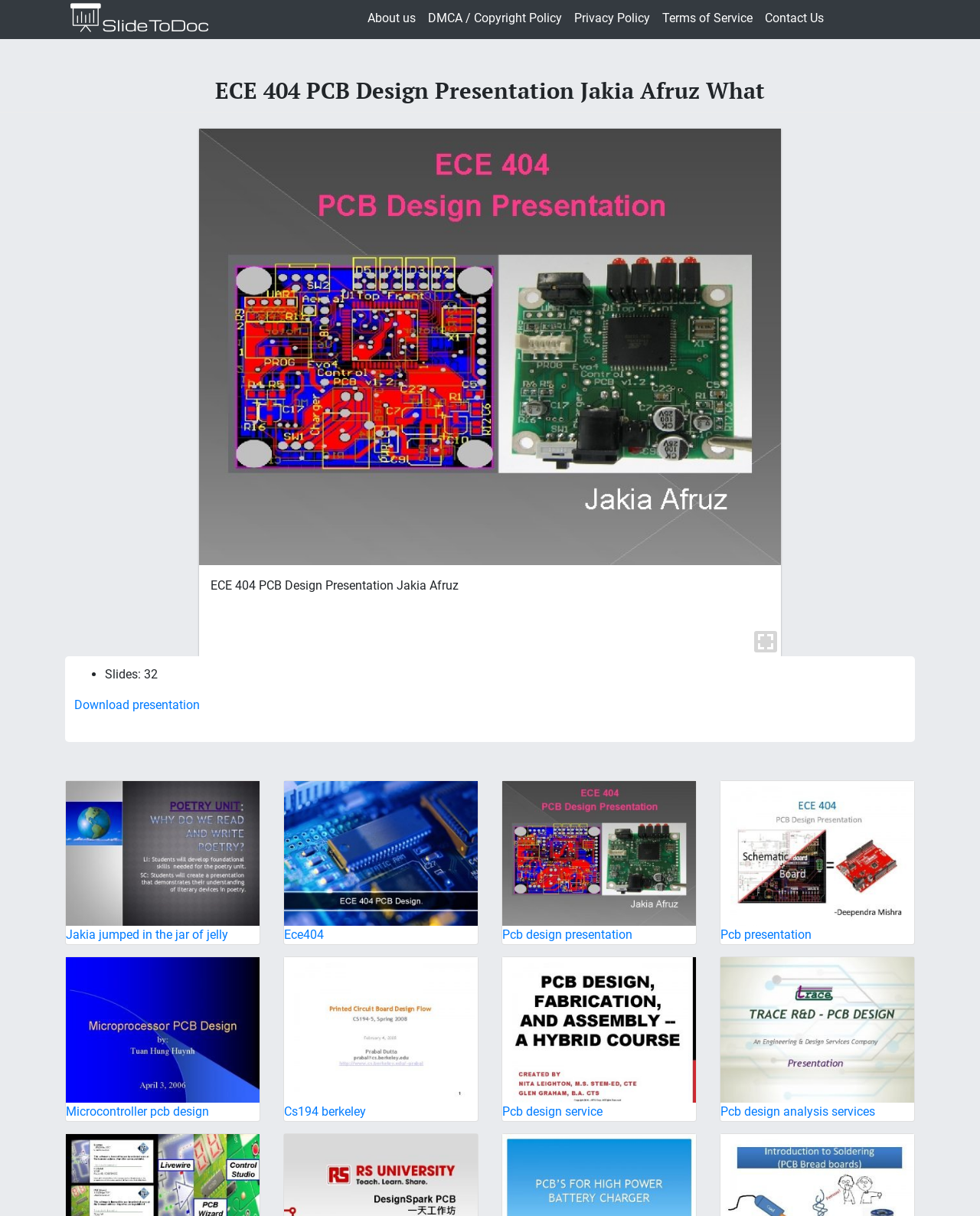Could you indicate the bounding box coordinates of the region to click in order to complete this instruction: "Download the presentation".

[0.076, 0.573, 0.204, 0.585]